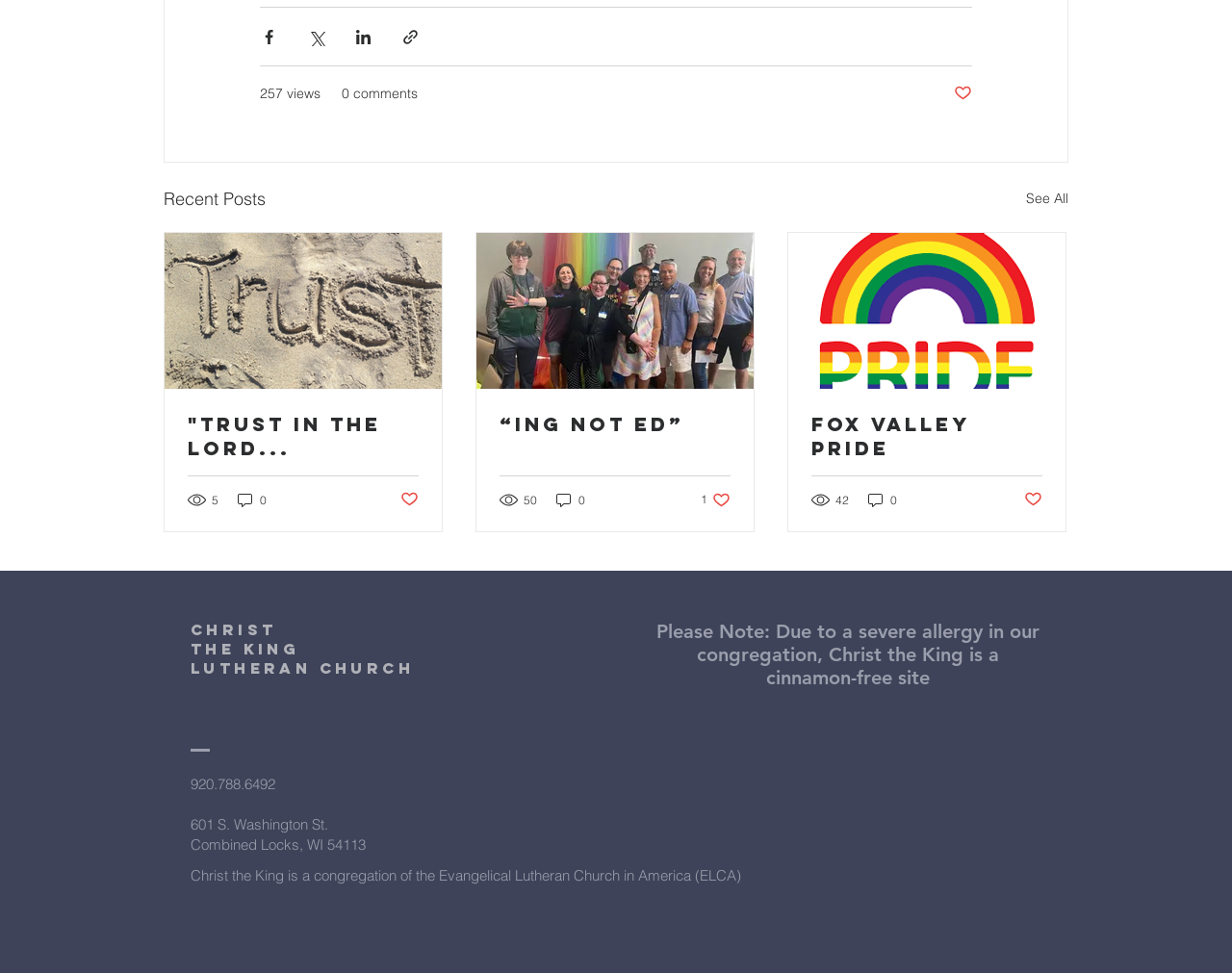Please find the bounding box coordinates for the clickable element needed to perform this instruction: "Visit Christ the King's Facebook page".

[0.205, 0.962, 0.225, 0.987]